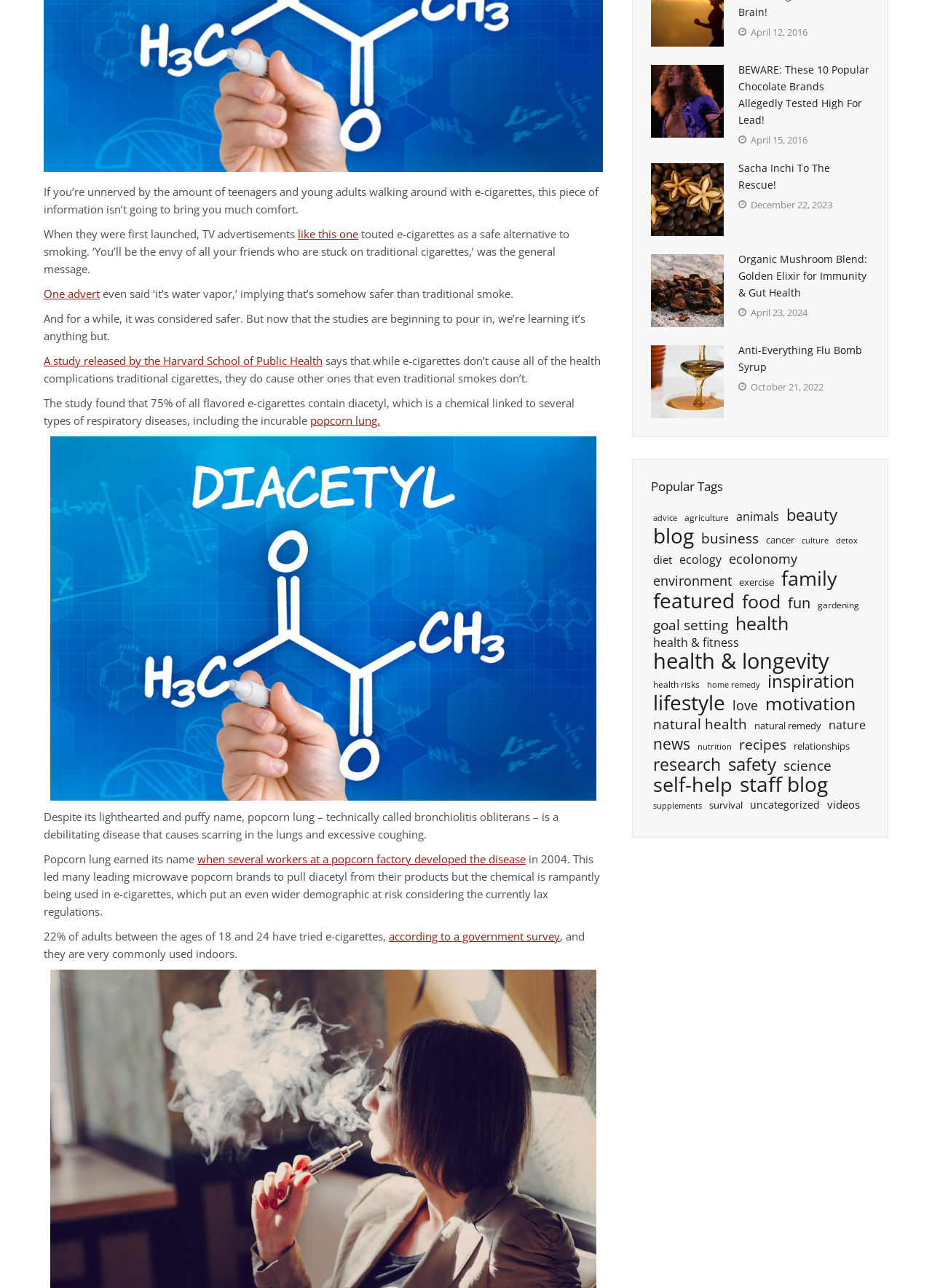Using the element description natural remedy, predict the bounding box coordinates for the UI element. Provide the coordinates in (top-left x, top-left y, bottom-right x, bottom-right y) format with values ranging from 0 to 1.

[0.807, 0.557, 0.884, 0.57]